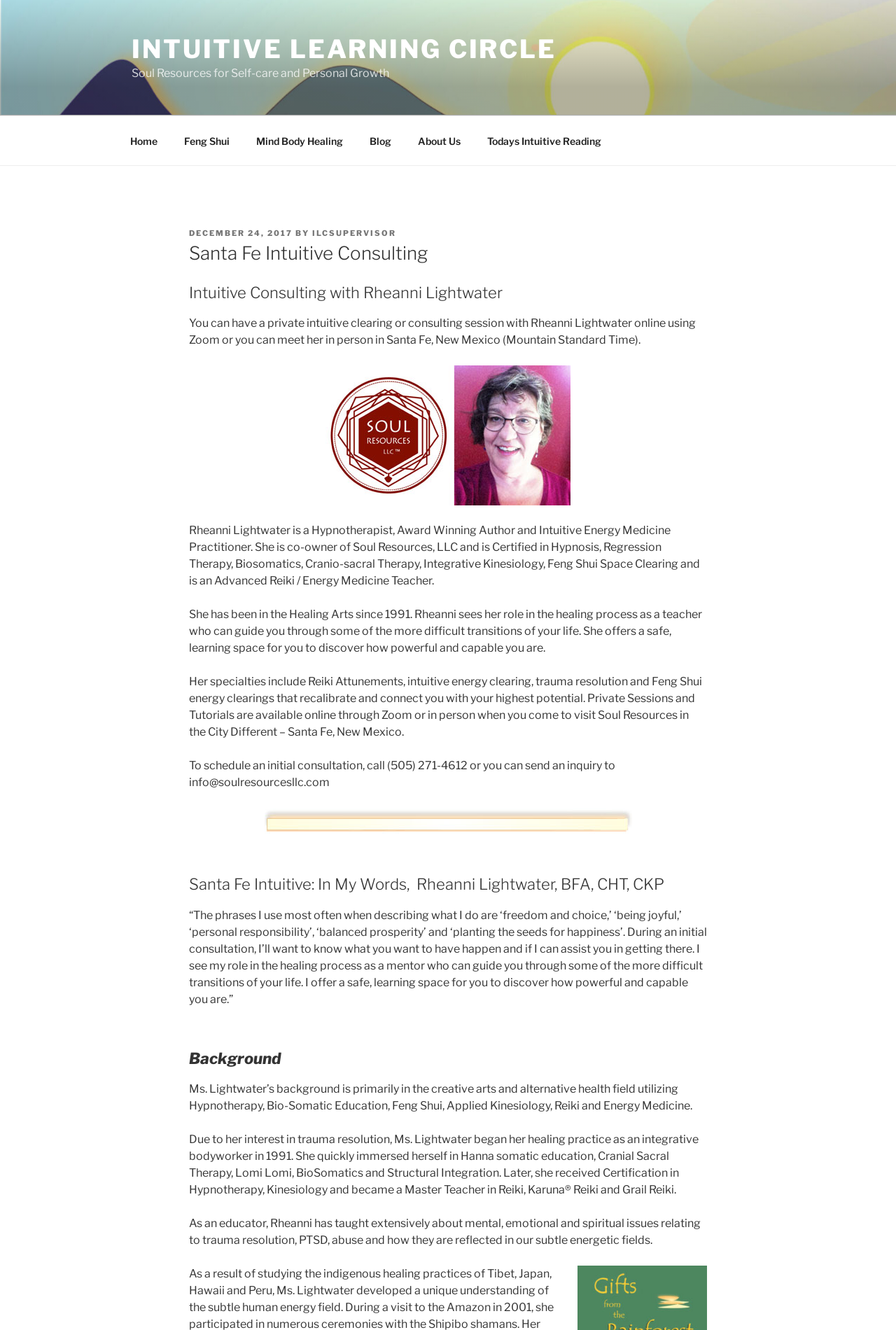Use a single word or phrase to answer this question: 
What is the topic of the blog post?

Todays Intuitive Reading